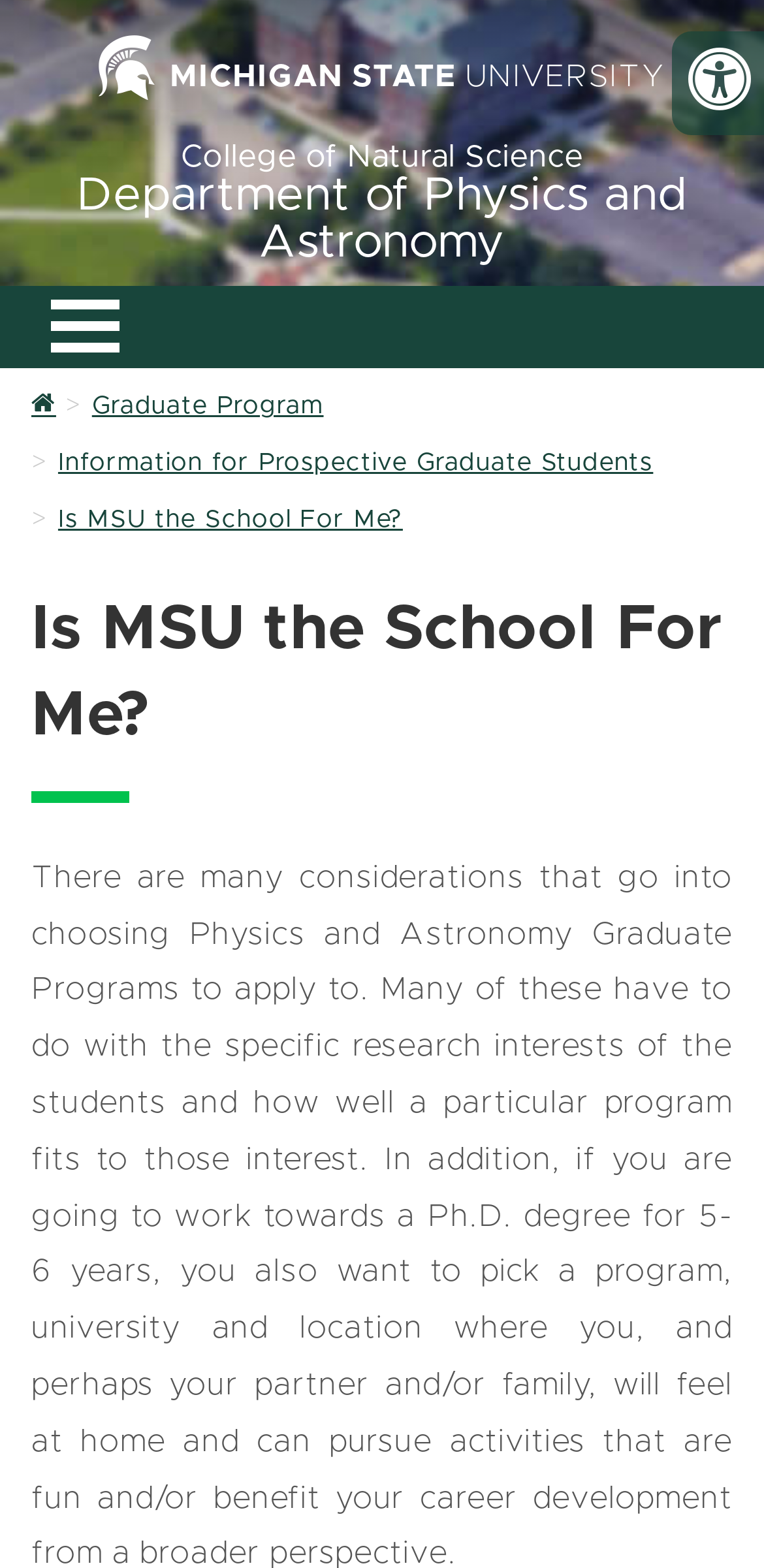Please identify the bounding box coordinates of the element that needs to be clicked to perform the following instruction: "visit Michigan State University website".

[0.129, 0.045, 0.871, 0.065]